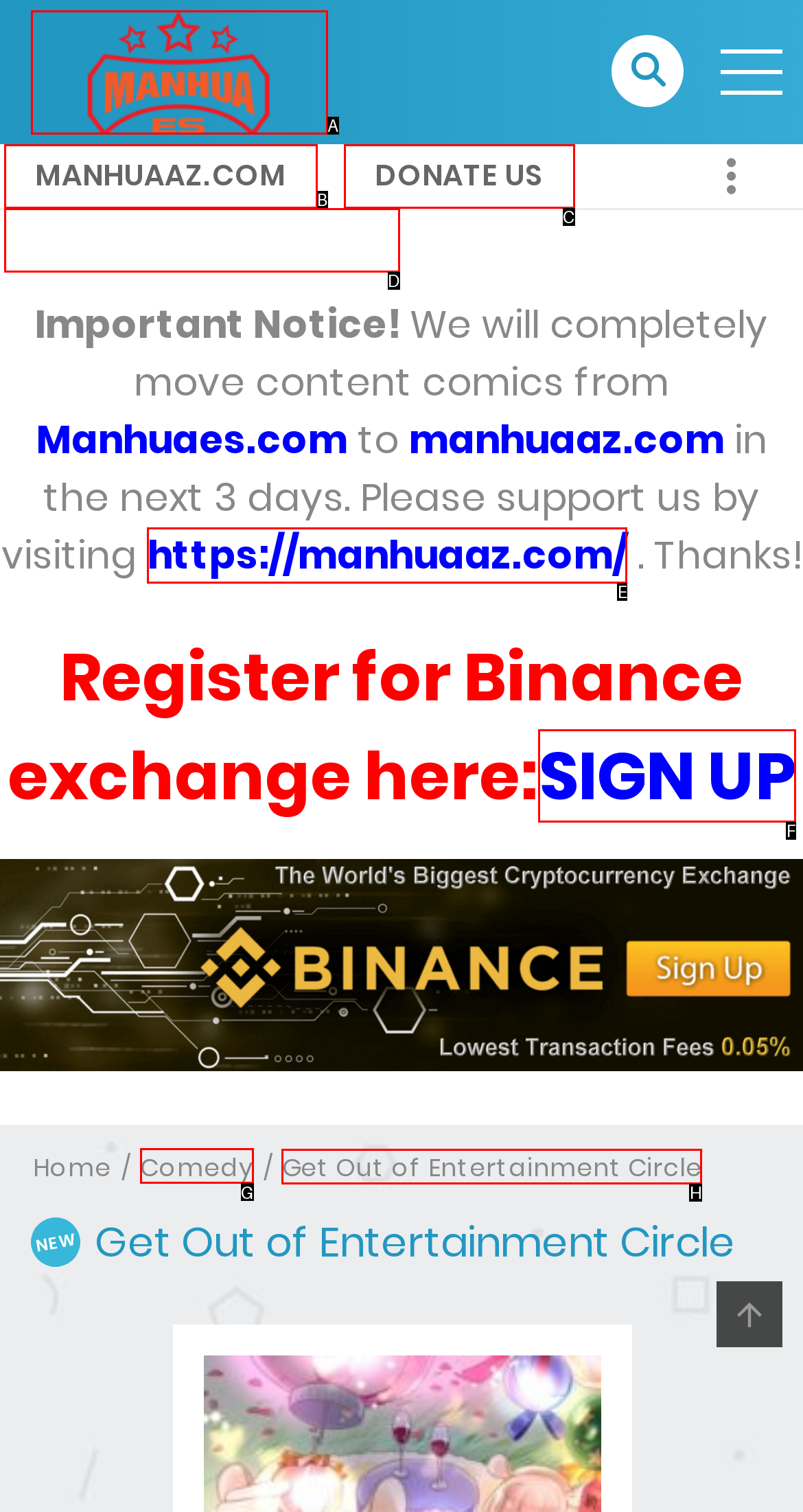Please indicate which HTML element should be clicked to fulfill the following task: Click on the 'Get Out of Entertainment Circle' link. Provide the letter of the selected option.

H